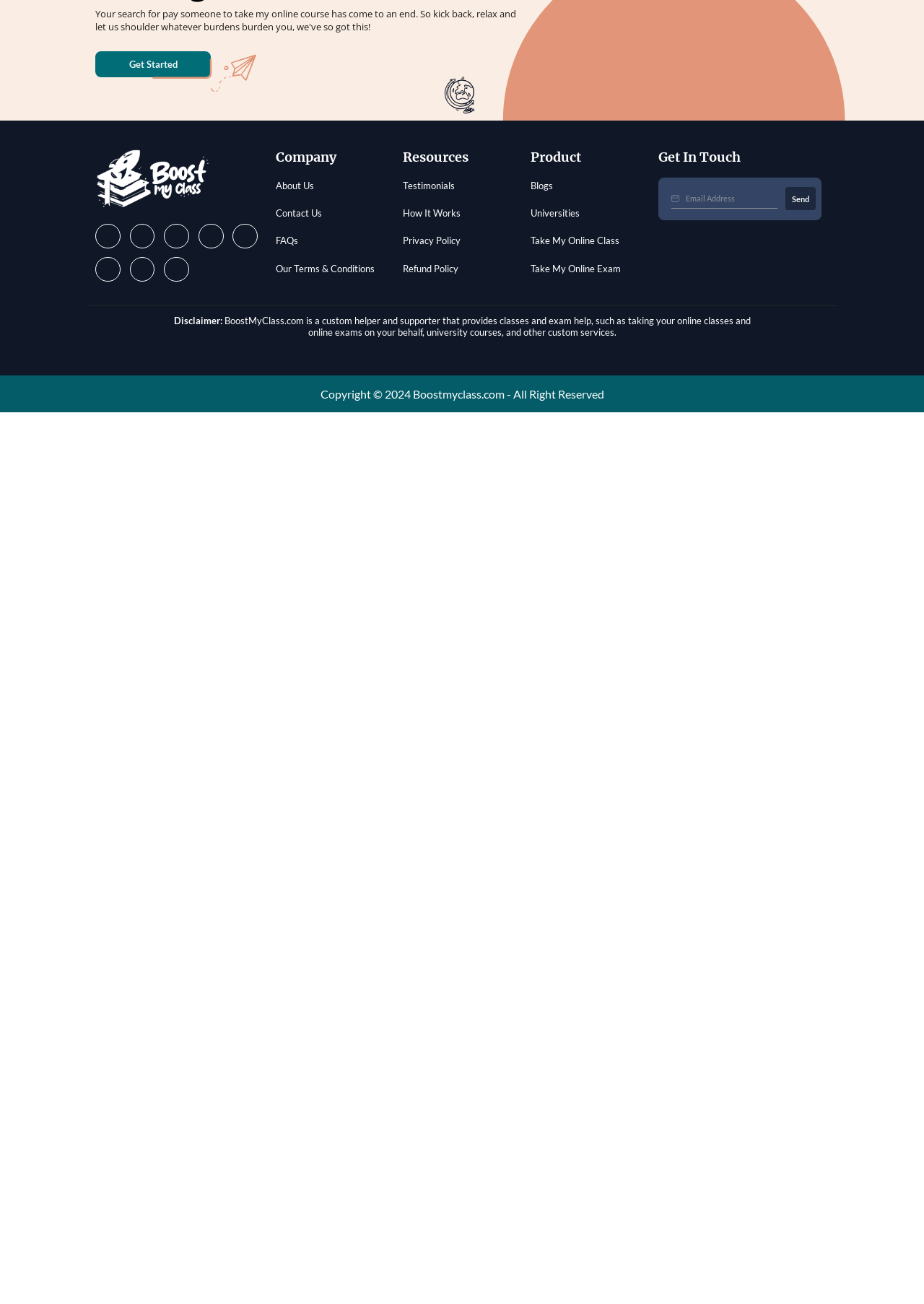Locate the bounding box coordinates of the element to click to perform the following action: 'Click the 'Add To Cart' button for Tarleton State ACCT 4301'. The coordinates should be given as four float values between 0 and 1, in the form of [left, top, right, bottom].

[0.215, 0.321, 0.332, 0.347]